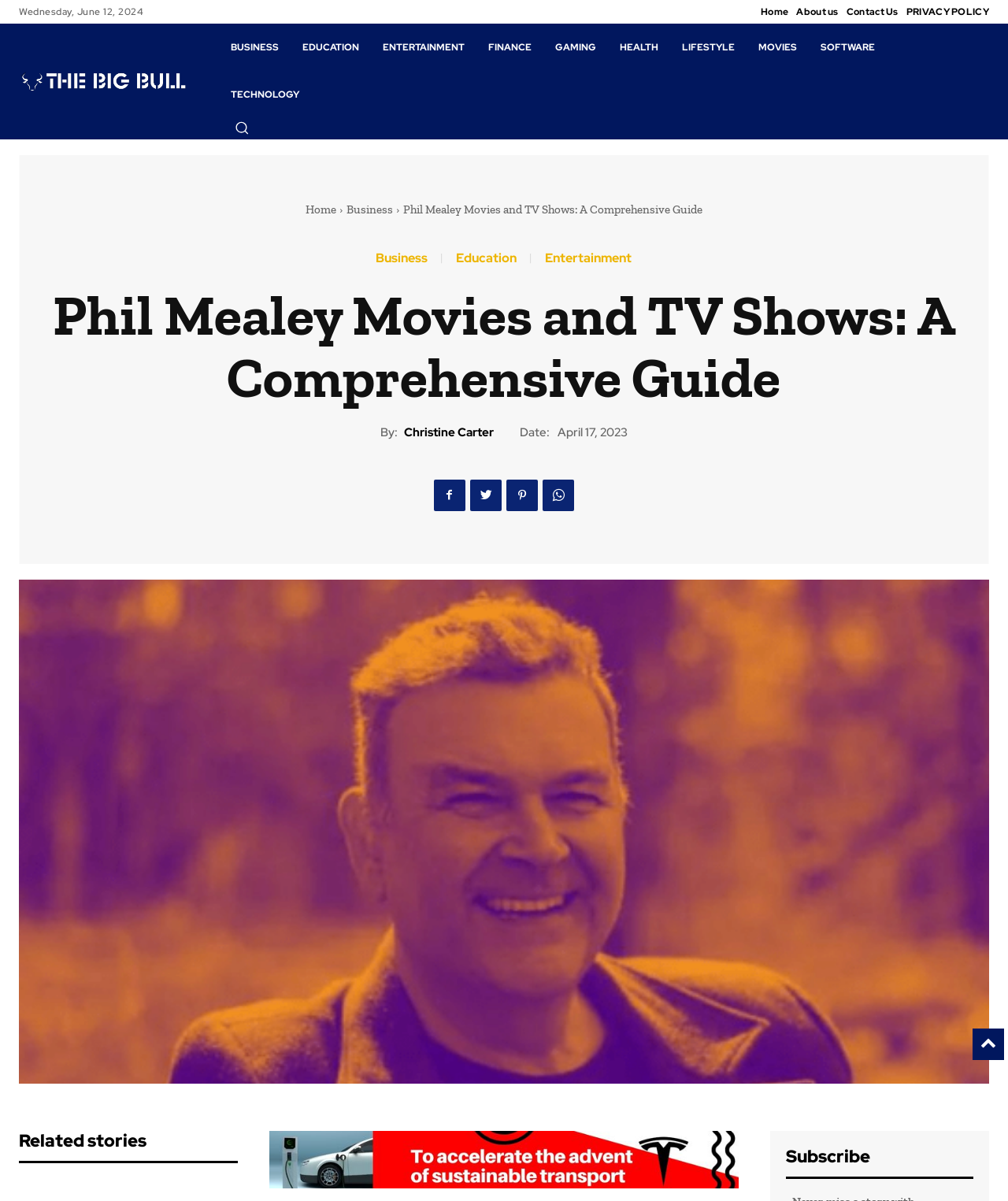Pinpoint the bounding box coordinates of the element to be clicked to execute the instruction: "Click the Home link".

[0.755, 0.0, 0.782, 0.02]